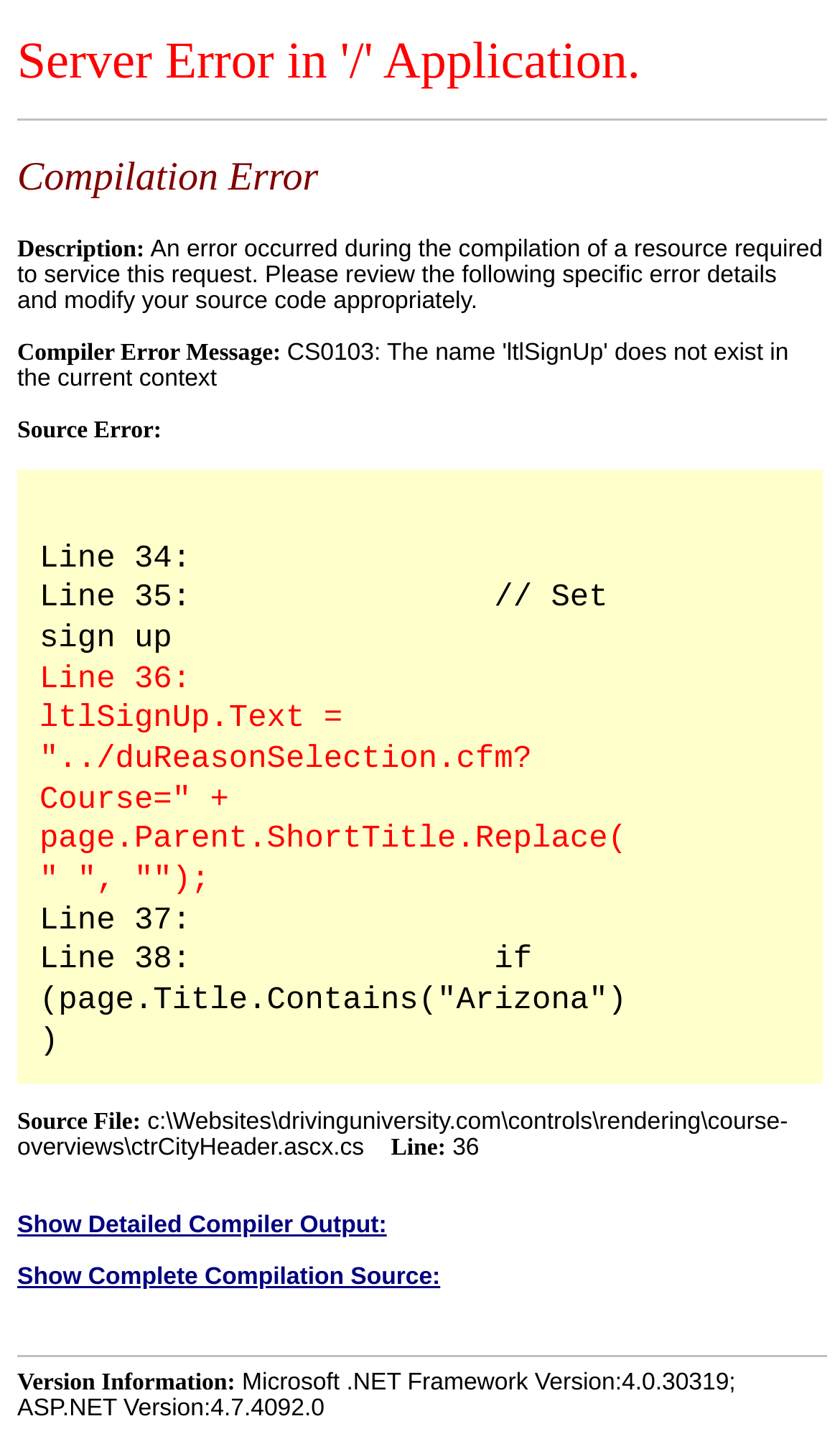Find and extract the text of the primary heading on the webpage.

Server Error in '/' Application.